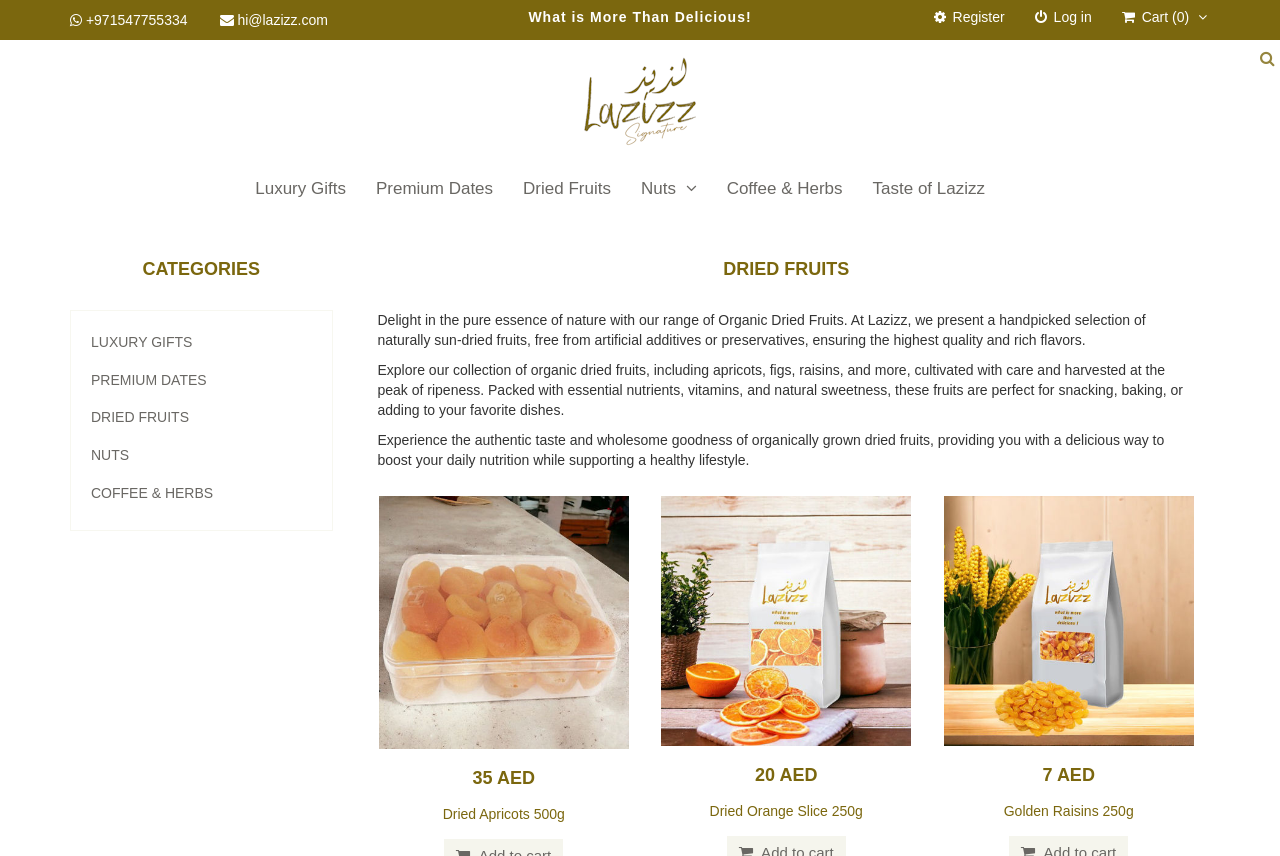Give a concise answer of one word or phrase to the question: 
What is the purpose of Lazizz's dried fruits?

Snacking, baking, or adding to dishes